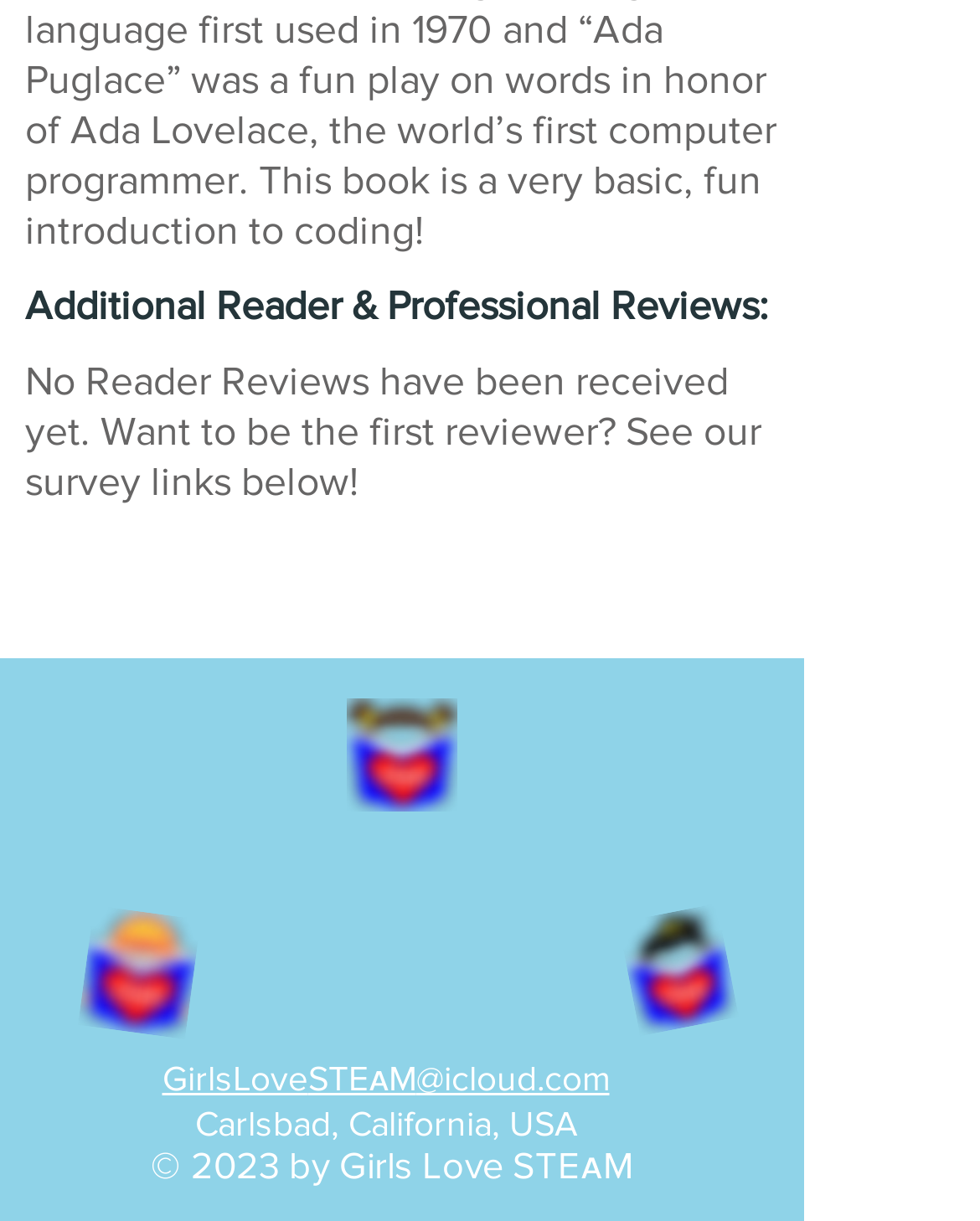What is the location of the website owner?
Can you offer a detailed and complete answer to this question?

I found the location of the website owner by reading the static text 'Carlsbad, California, USA' which is located at the bottom of the webpage.